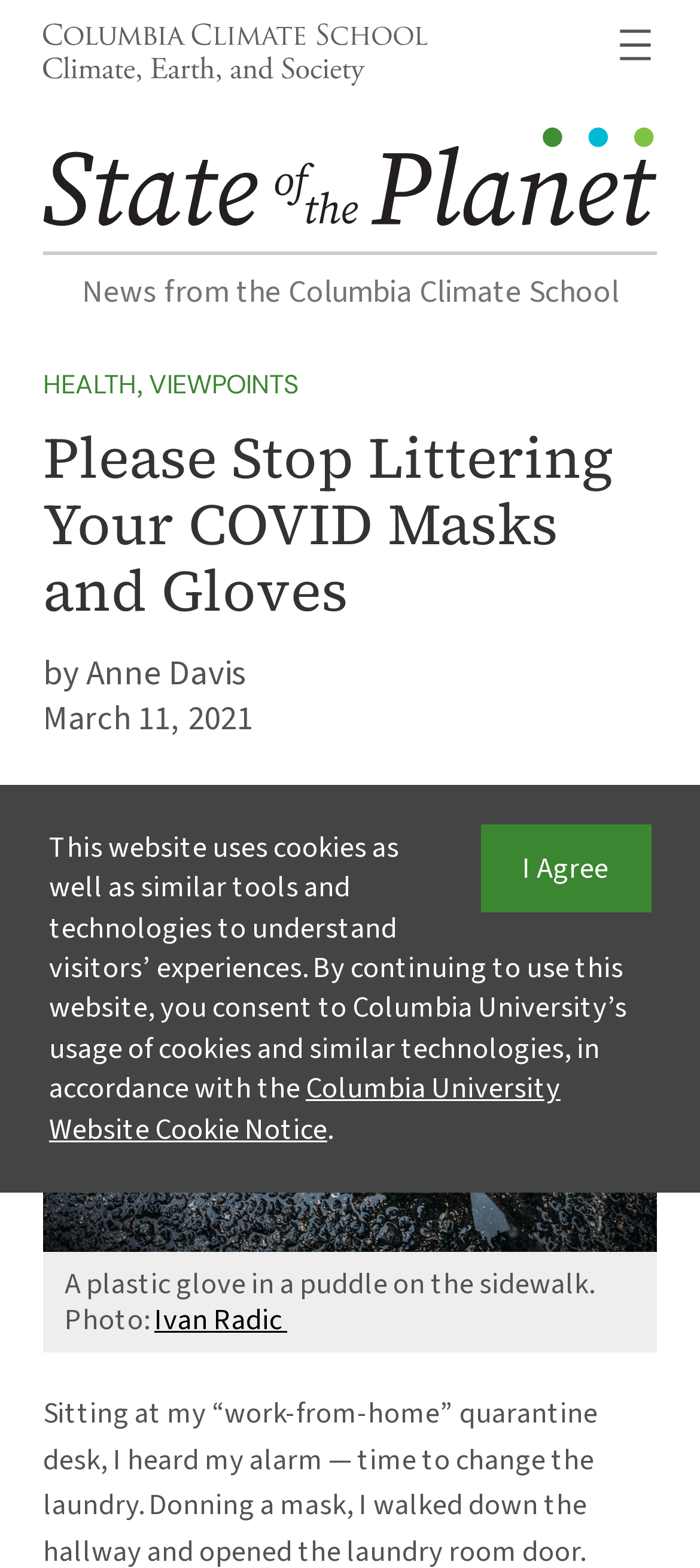Using the elements shown in the image, answer the question comprehensively: Who is the author of the article?

I found the author's name by looking at the text below the main heading, which says 'Anne Davis'. This suggests that Anne Davis is the author of the article.